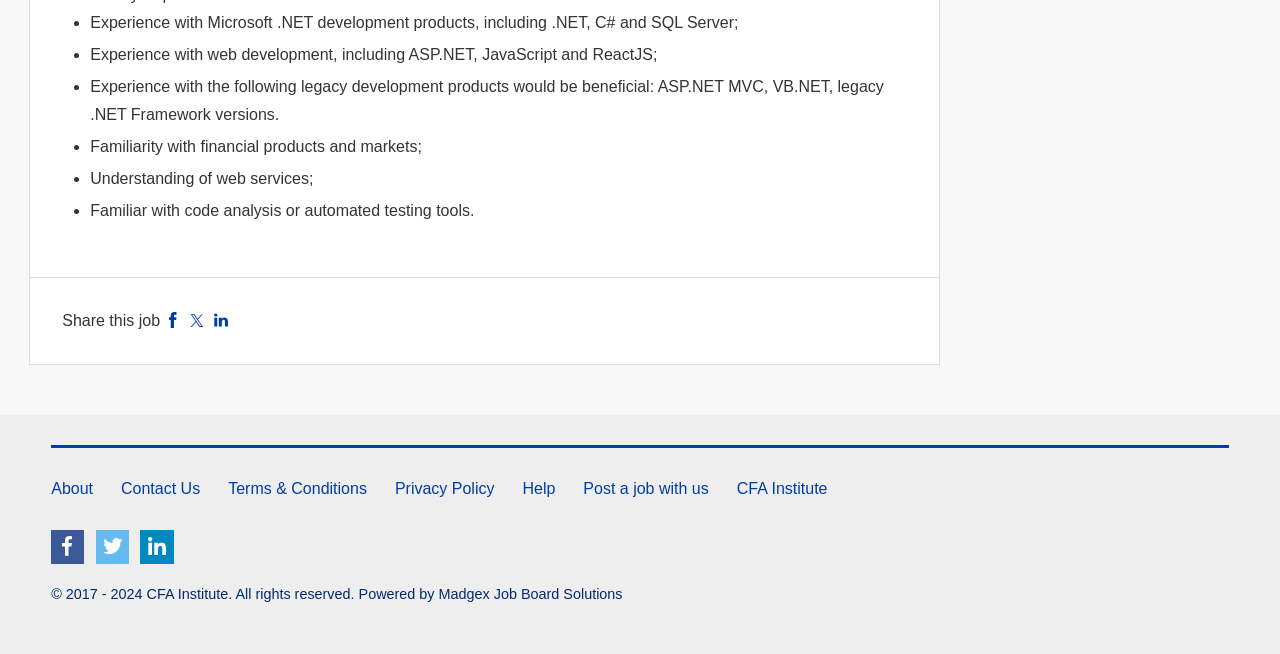Please specify the bounding box coordinates of the element that should be clicked to execute the given instruction: 'Post a job with us'. Ensure the coordinates are four float numbers between 0 and 1, expressed as [left, top, right, bottom].

[0.456, 0.734, 0.554, 0.76]